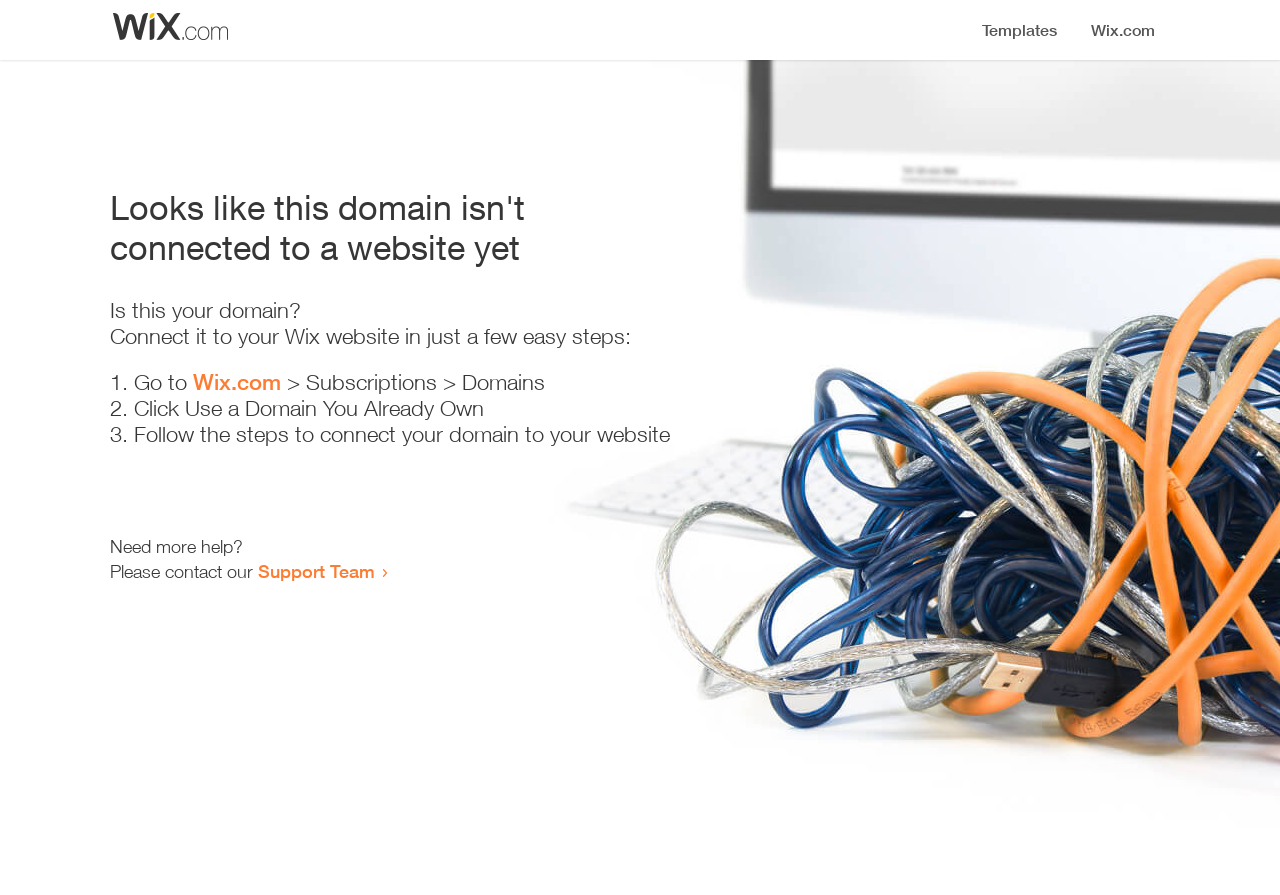Give the bounding box coordinates for this UI element: "Support Team". The coordinates should be four float numbers between 0 and 1, arranged as [left, top, right, bottom].

[0.202, 0.626, 0.293, 0.65]